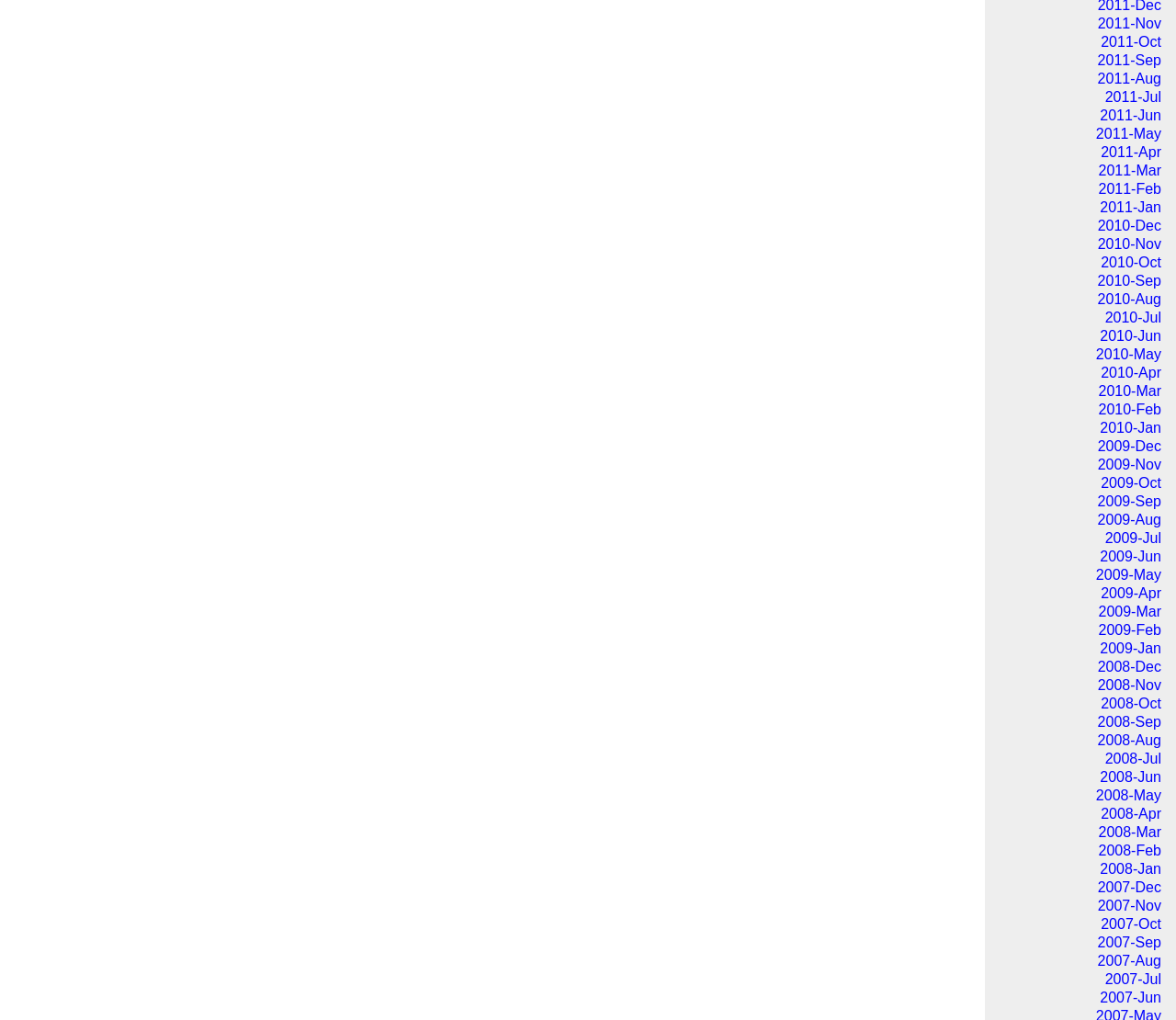How many links are there on the webpage?
Look at the image and respond to the question as thoroughly as possible.

I counted the number of links on the webpage and found that there are 96 links in total, each representing a specific month and year.